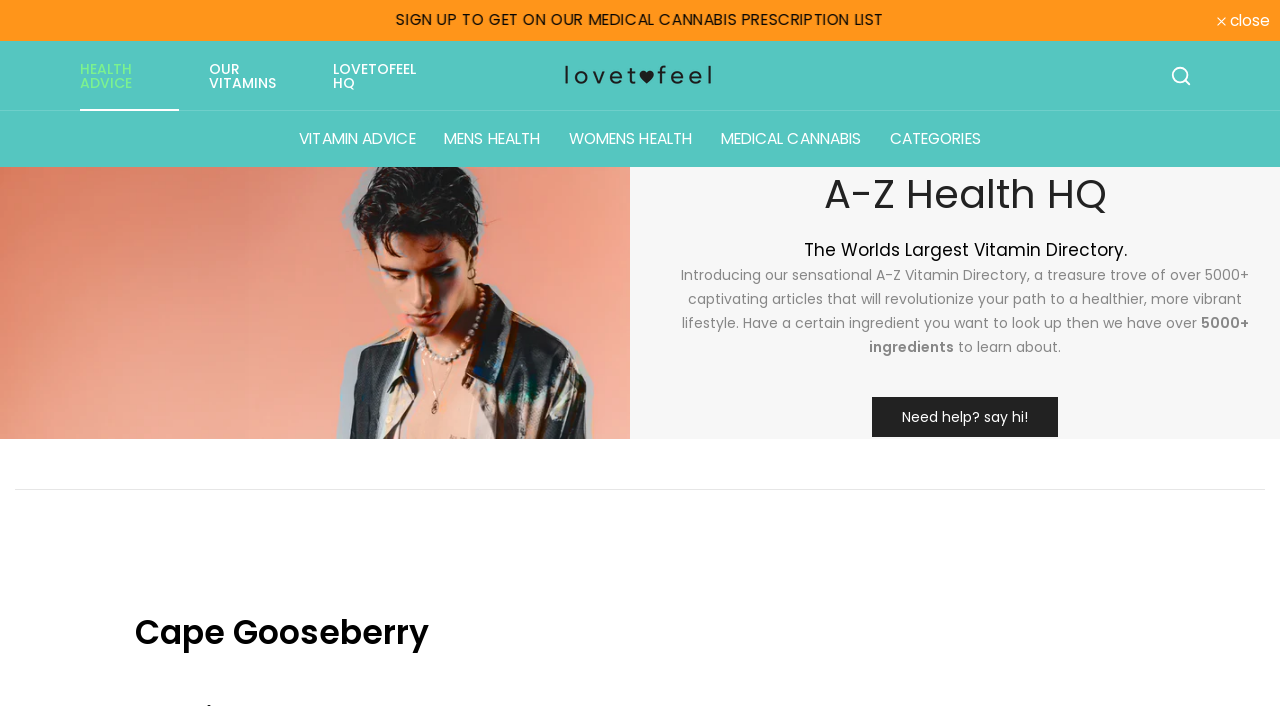Is there a call-to-action to sign up for a medical cannabis prescription list?
Kindly give a detailed and elaborate answer to the question.

I found a link element with the text 'SIGN UP TO GET ON OUR MEDICAL CANNABIS PRESCRIPTION LIST' which is located at the top of the webpage, indicating that there is a call-to-action to sign up for a medical cannabis prescription list.